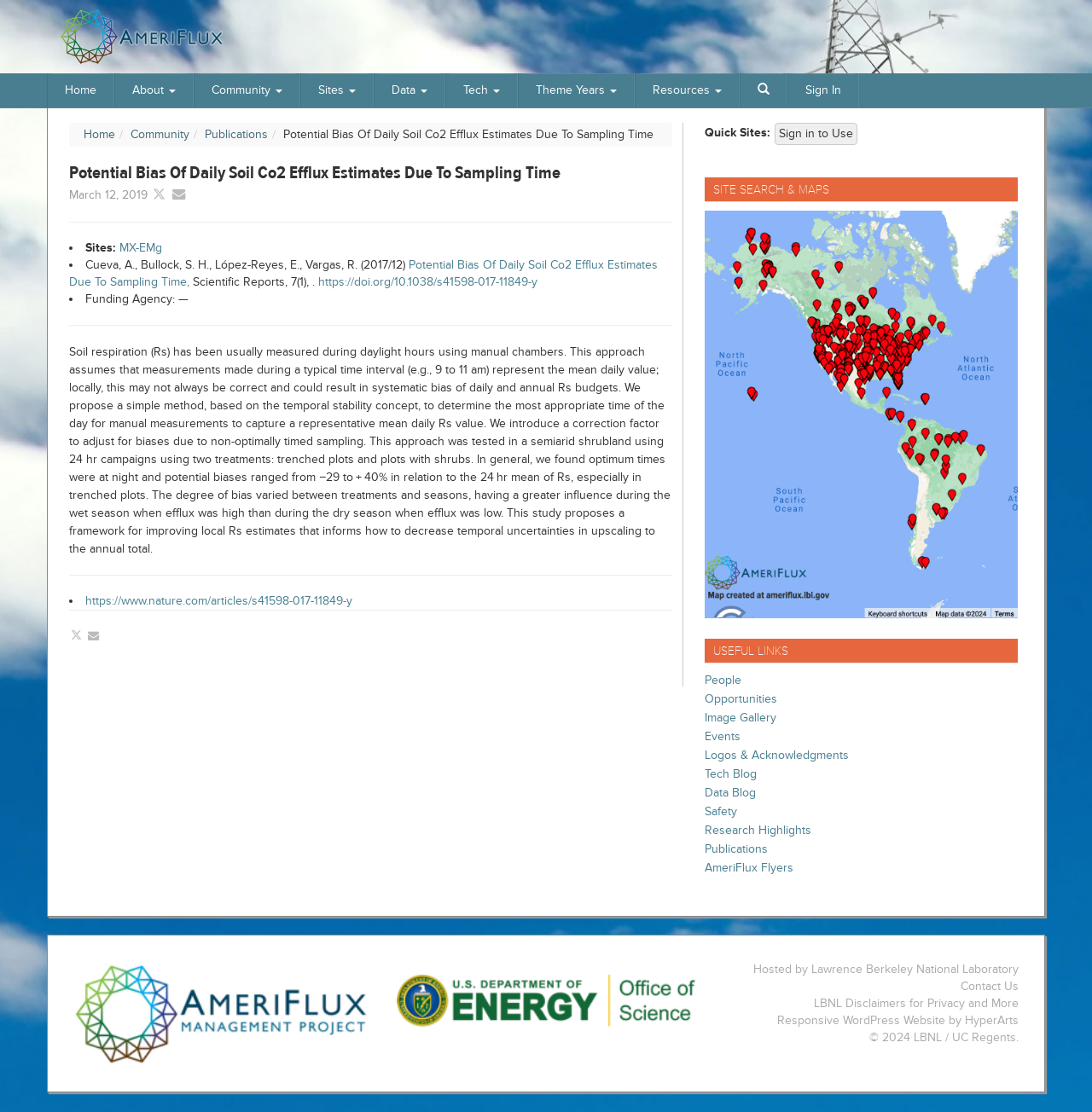Identify the bounding box coordinates for the element that needs to be clicked to fulfill this instruction: "Search for a site". Provide the coordinates in the format of four float numbers between 0 and 1: [left, top, right, bottom].

[0.645, 0.113, 0.705, 0.126]